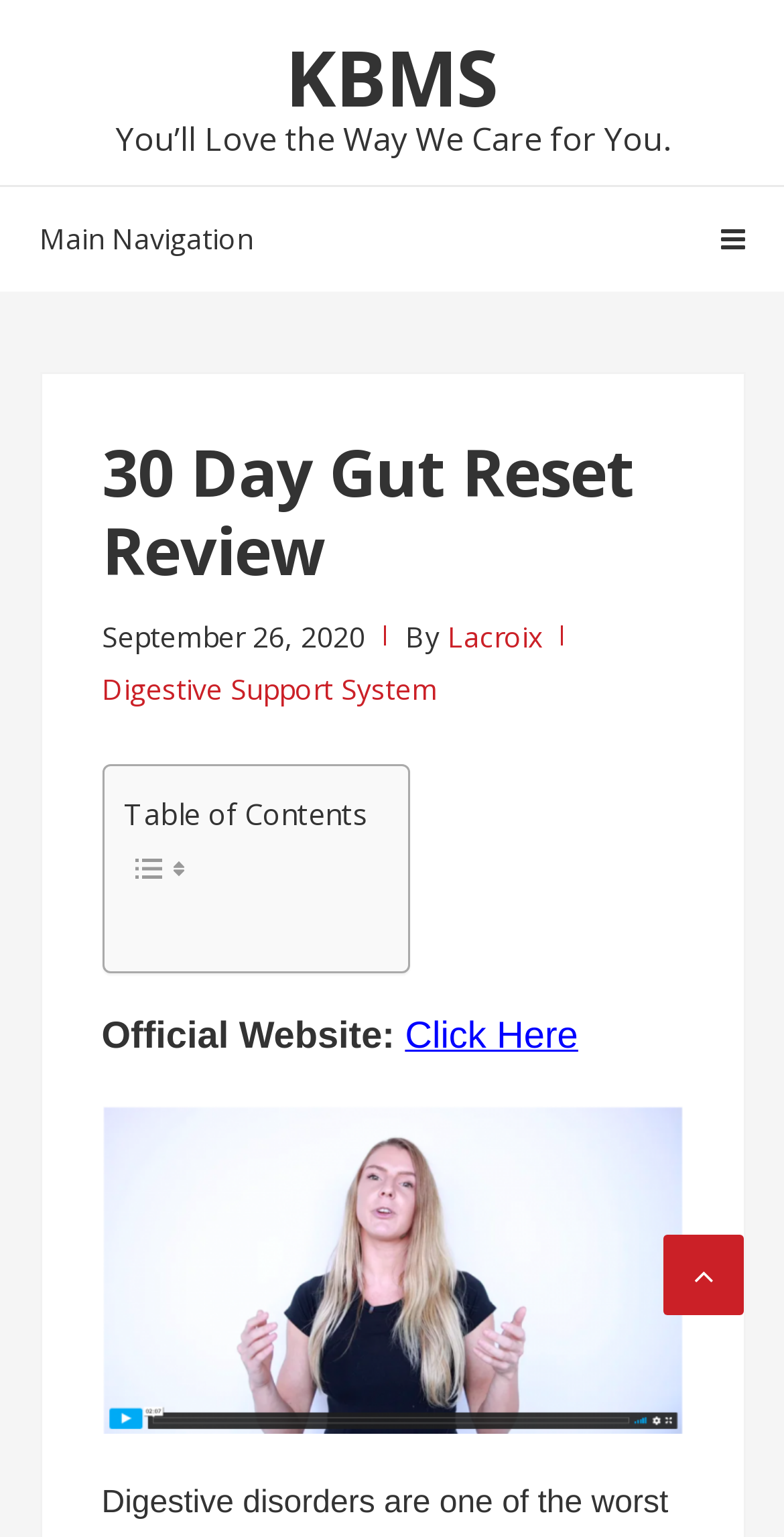What type of content is the webpage primarily about?
Use the image to answer the question with a single word or phrase.

Health and wellness